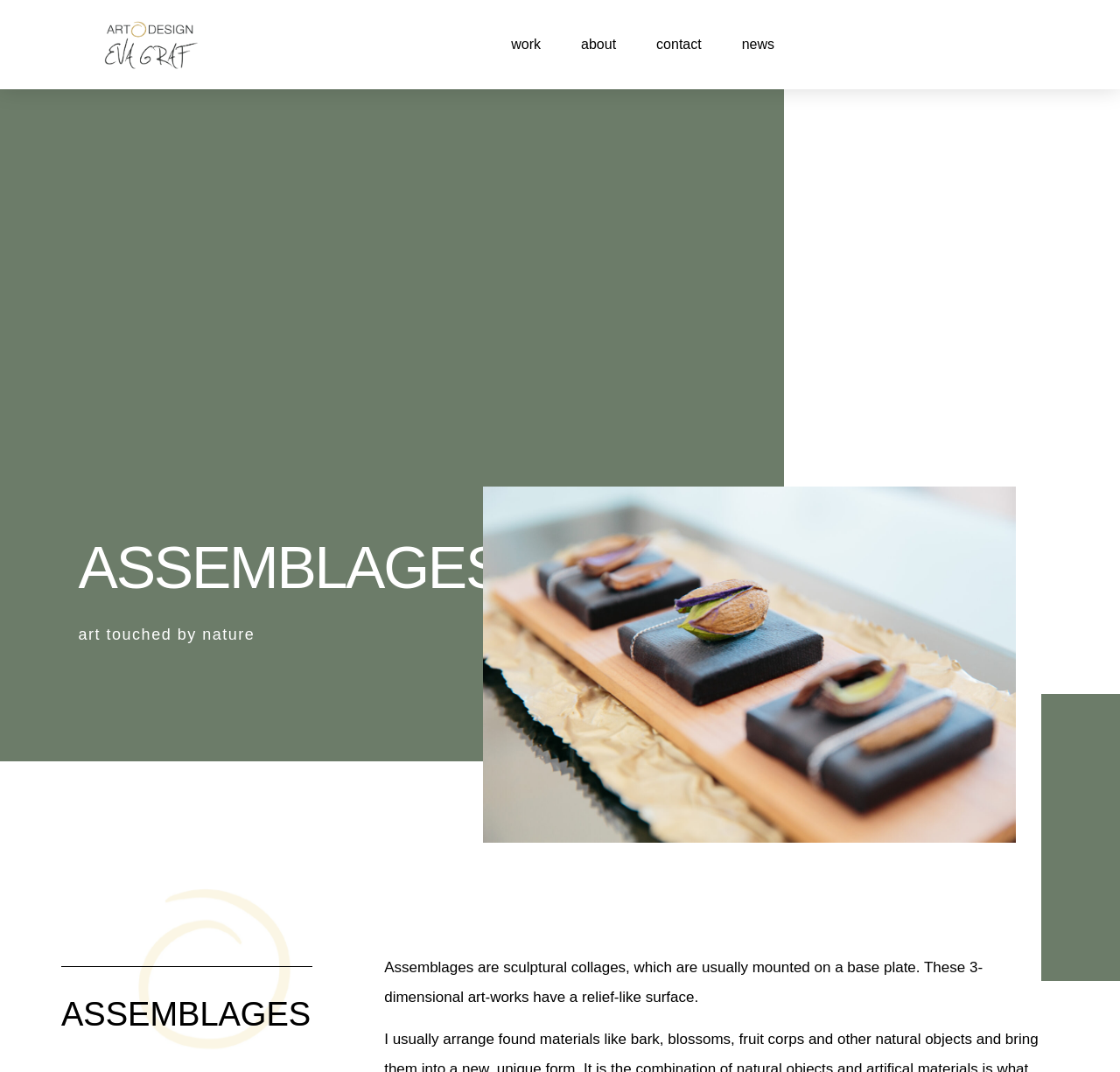Using the webpage screenshot, find the UI element described by contact. Provide the bounding box coordinates in the format (top-left x, top-left y, bottom-right x, bottom-right y), ensuring all values are floating point numbers between 0 and 1.

[0.57, 0.004, 0.642, 0.079]